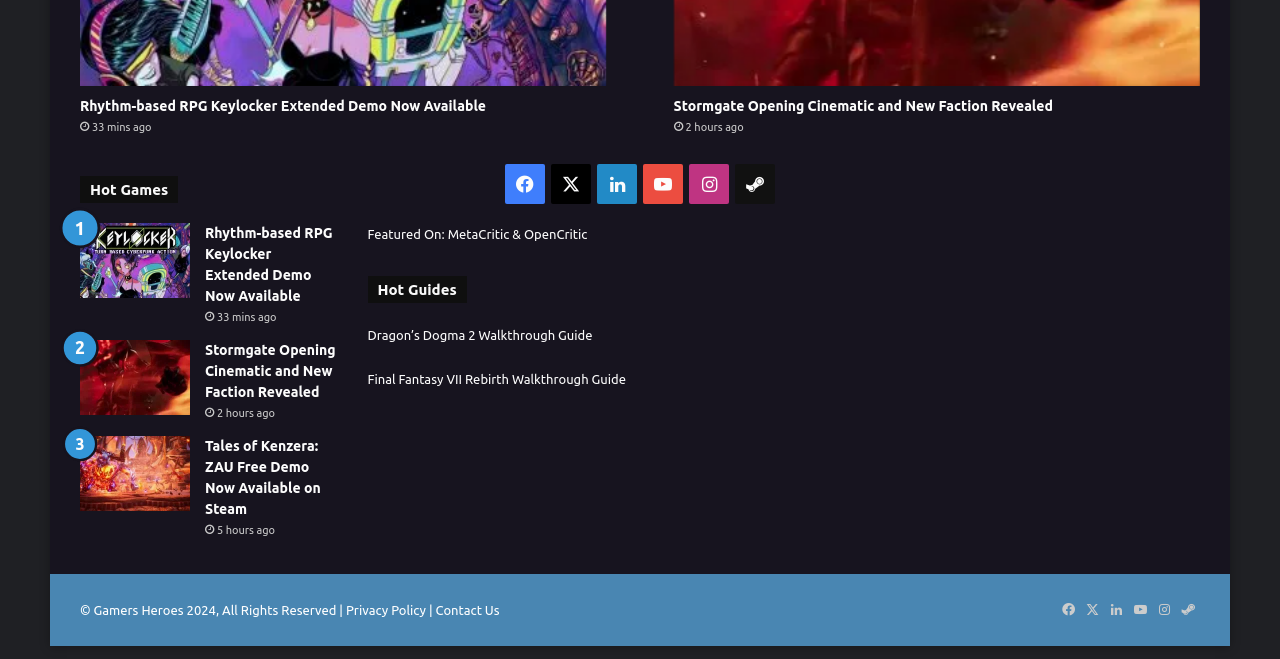Find the bounding box coordinates of the element to click in order to complete this instruction: "Read the walkthrough guide for Dragon’s Dogma 2". The bounding box coordinates must be four float numbers between 0 and 1, denoted as [left, top, right, bottom].

[0.287, 0.497, 0.463, 0.518]